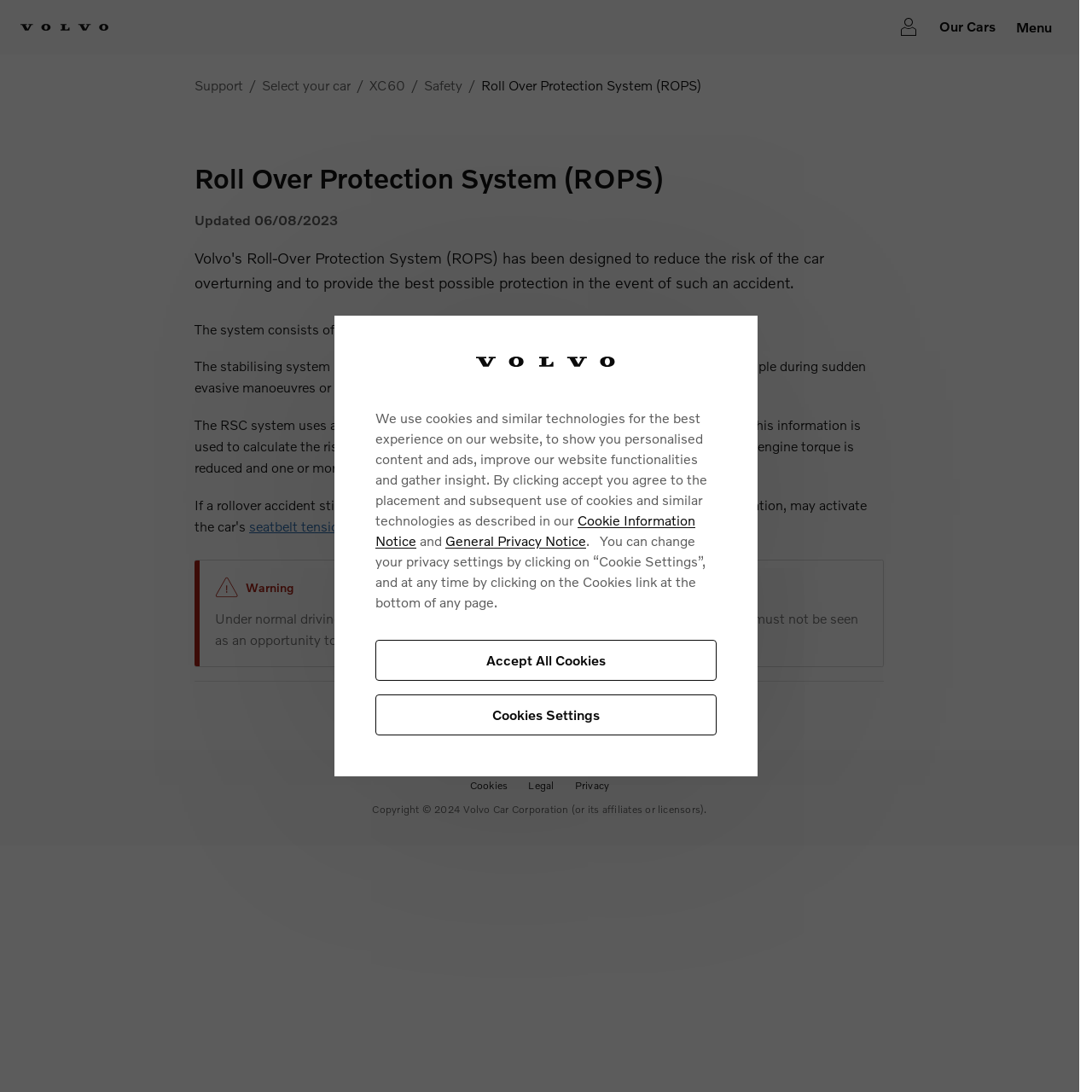Pinpoint the bounding box coordinates of the clickable area needed to execute the instruction: "Learn more about the ESC system". The coordinates should be specified as four float numbers between 0 and 1, i.e., [left, top, right, bottom].

[0.571, 0.401, 0.639, 0.416]